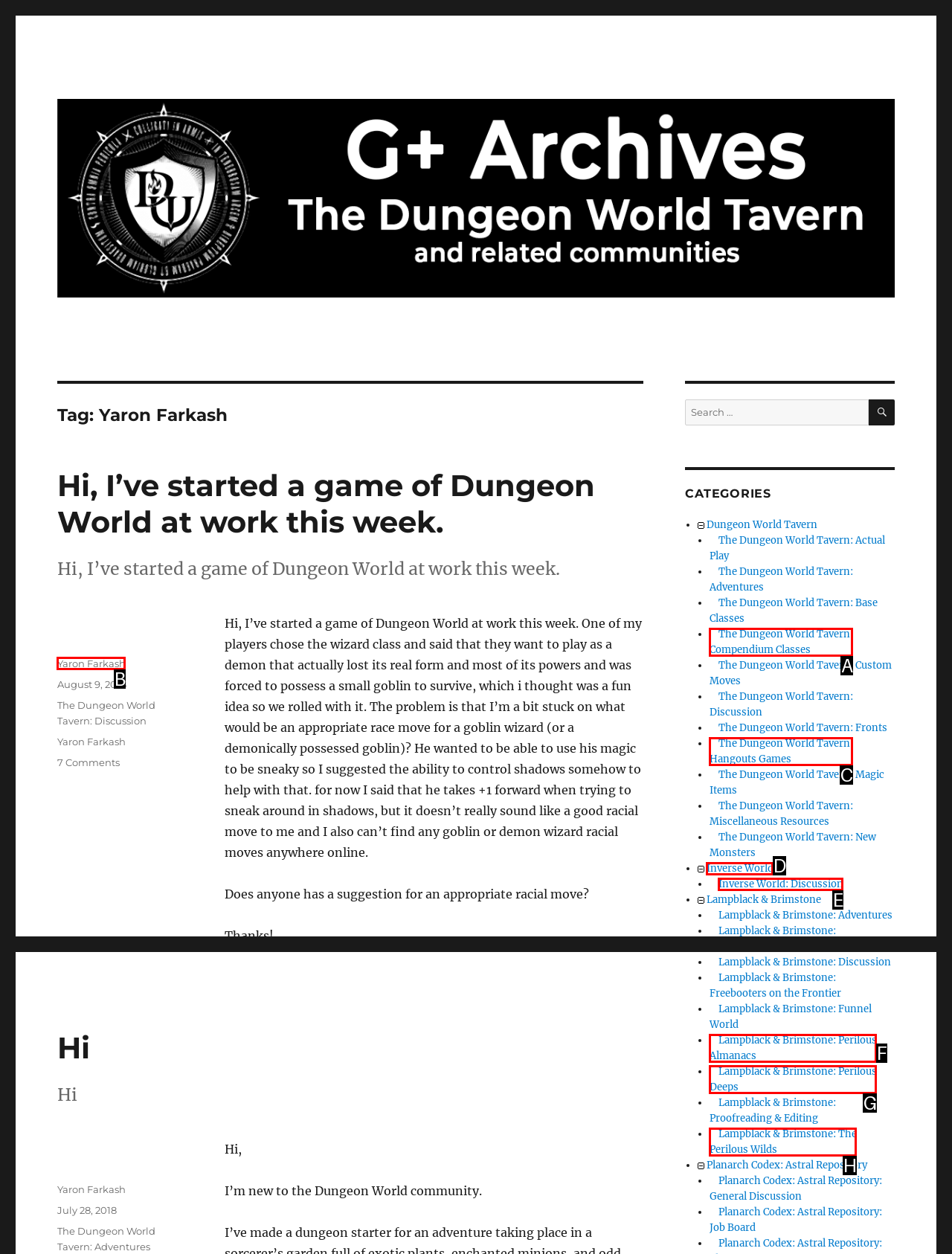Select the letter of the element you need to click to complete this task: View Yaron Farkash's profile
Answer using the letter from the specified choices.

B